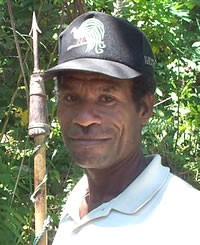Break down the image and describe every detail you can observe.

The image features a member of the Aikwakai, Sikaritai people, an ethnic group that resides in Indonesia. The individual is depicted smiling and wearing a dark cap with a logo, standing amidst lush greenery, which reflects their natural habitat in Papua. The background suggests a forested area, characteristic of the Sikaritai’s environment. Known for their subsistence lifestyle, the Sikaritai are engaged in hunting, gathering, and fishing, using the numerous rivers in their region for these activities. This image captures a glimpse of their daily life and culture.